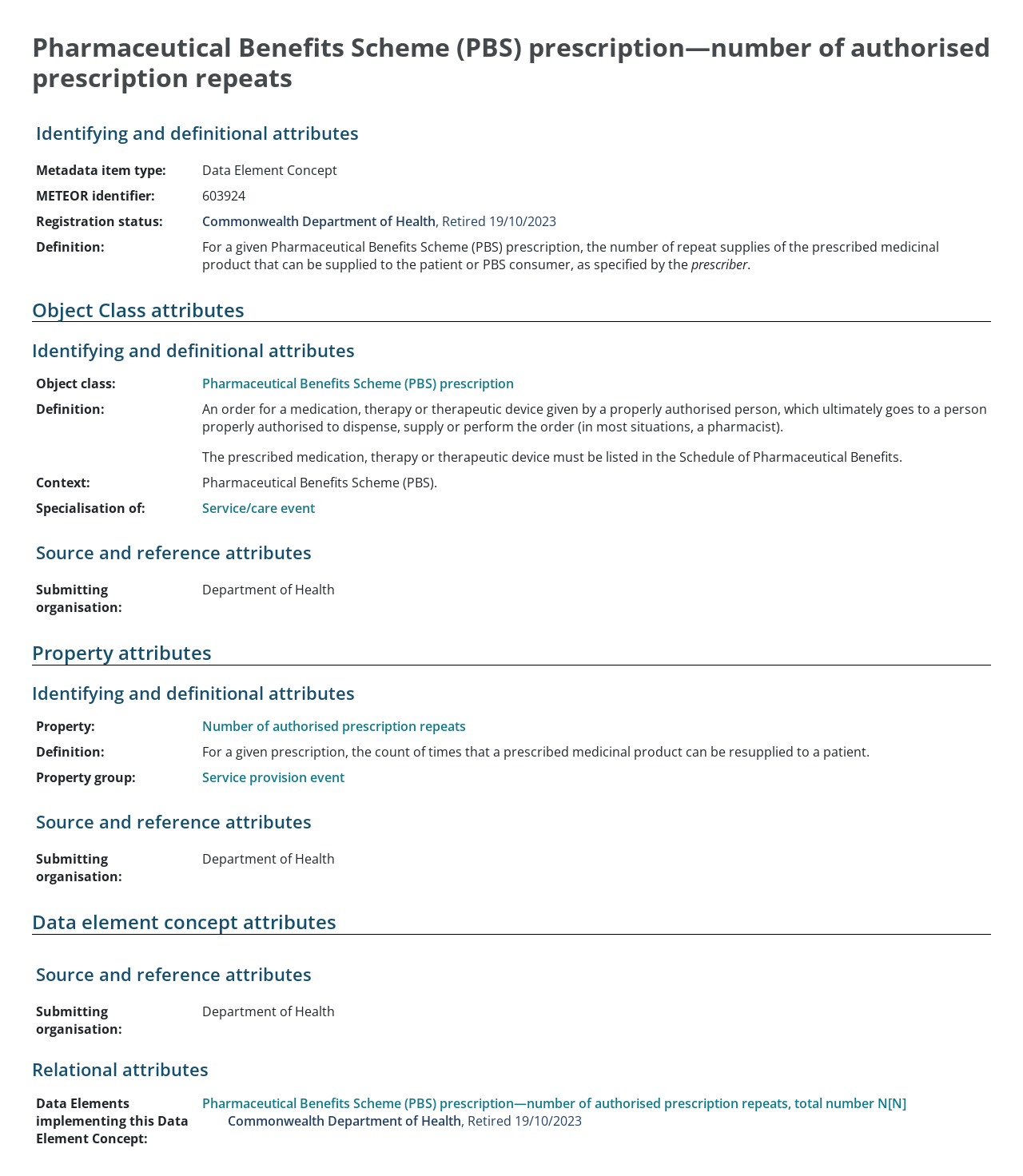Please identify the bounding box coordinates of the area that needs to be clicked to follow this instruction: "View the submitting organisation of Pharmaceutical Benefits Scheme (PBS) prescription".

[0.194, 0.491, 0.969, 0.527]